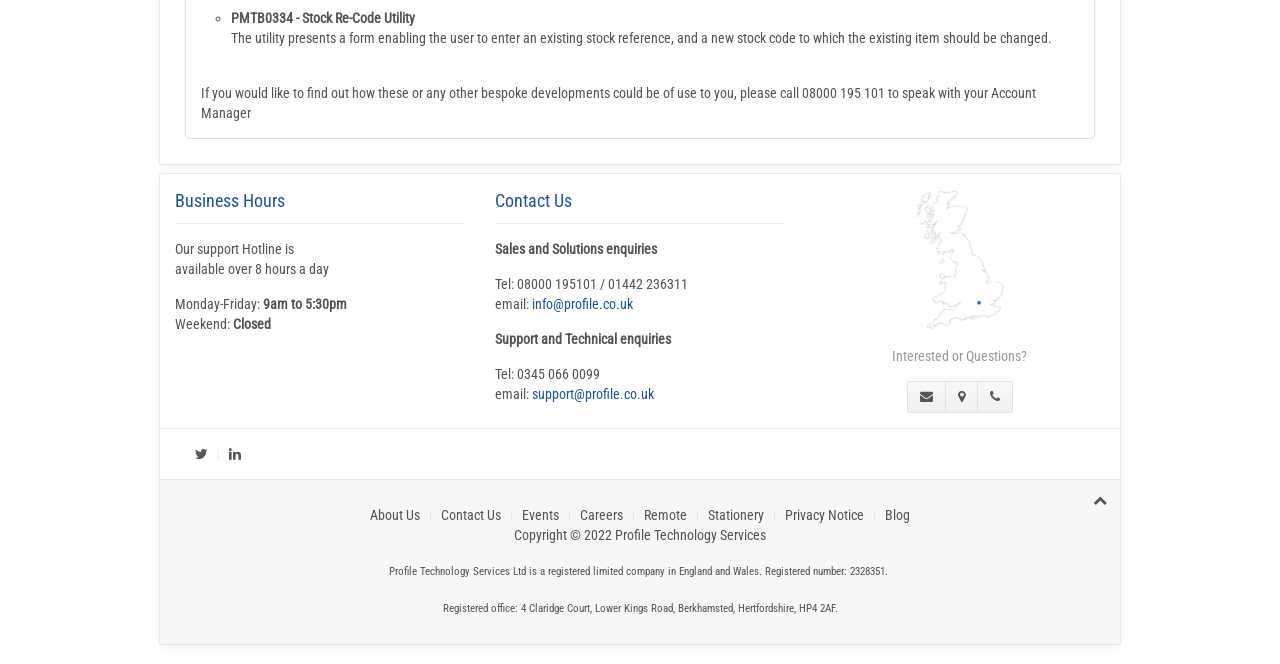Using the format (top-left x, top-left y, bottom-right x, bottom-right y), provide the bounding box coordinates for the described UI element. All values should be floating point numbers between 0 and 1: About Us

[0.289, 0.761, 0.328, 0.791]